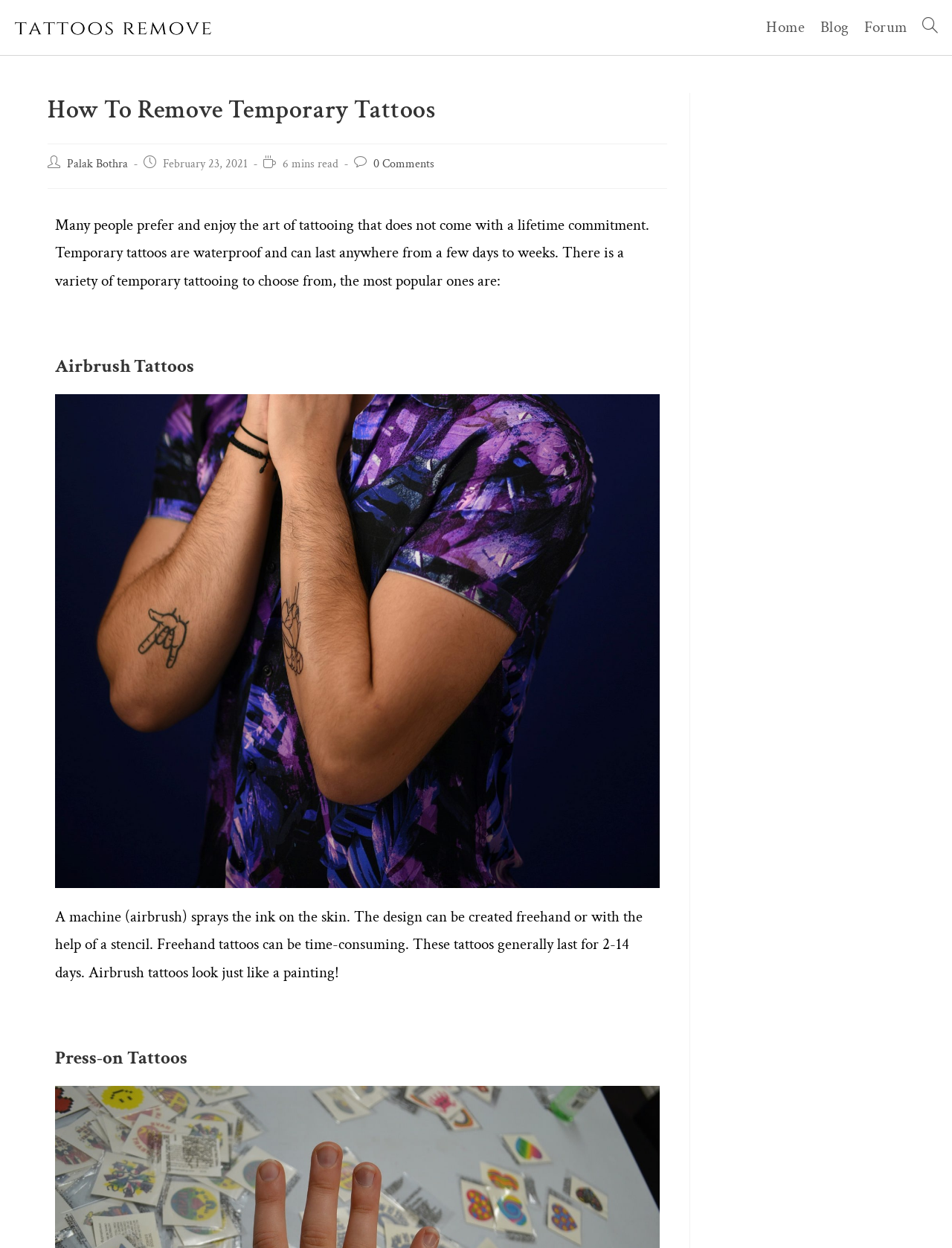Who wrote this article?
Based on the image, give a one-word or short phrase answer.

Palak Bothra